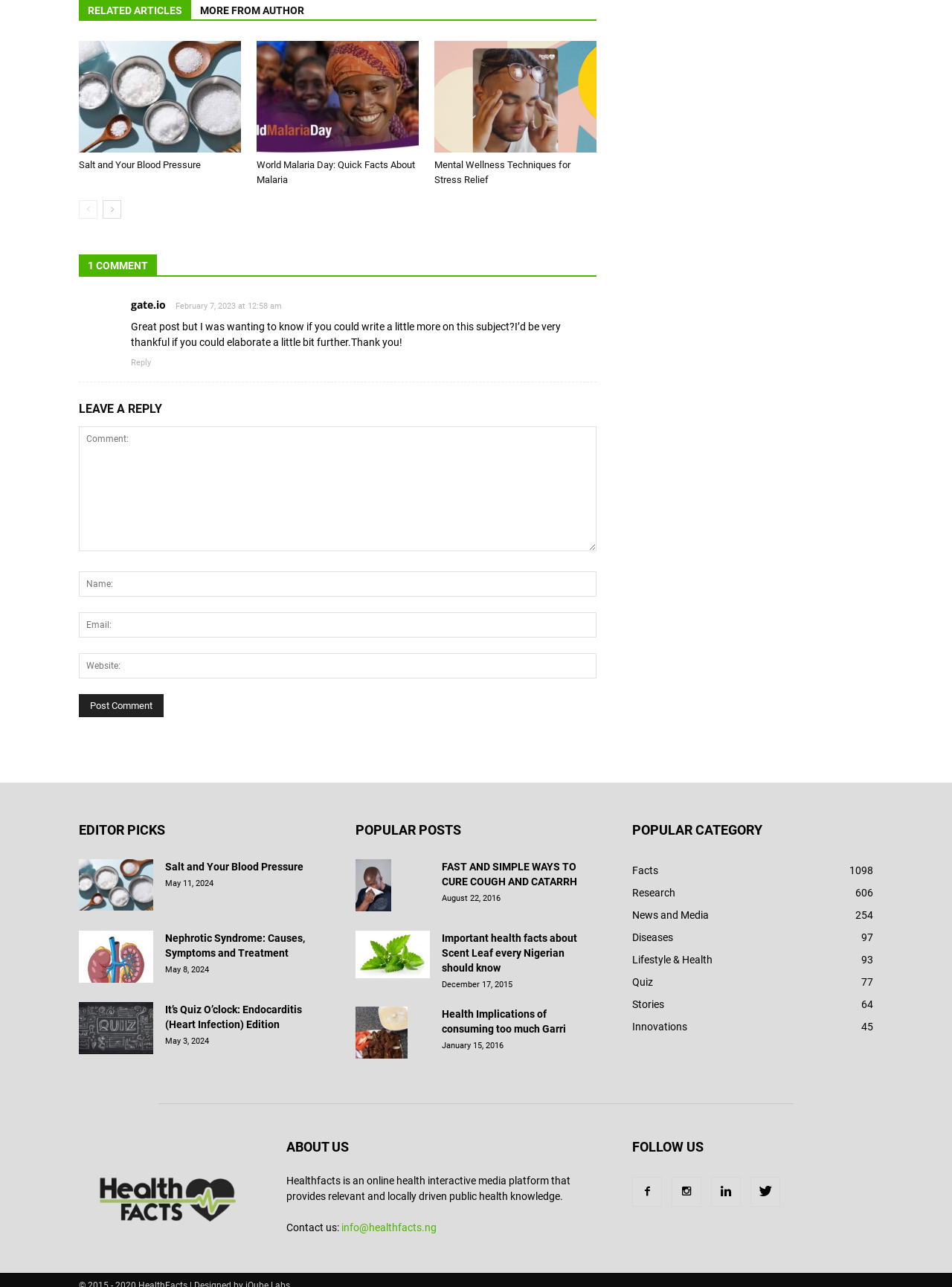Kindly determine the bounding box coordinates of the area that needs to be clicked to fulfill this instruction: "Click on the 'Salt and Your Blood Pressure' link".

[0.083, 0.032, 0.253, 0.118]